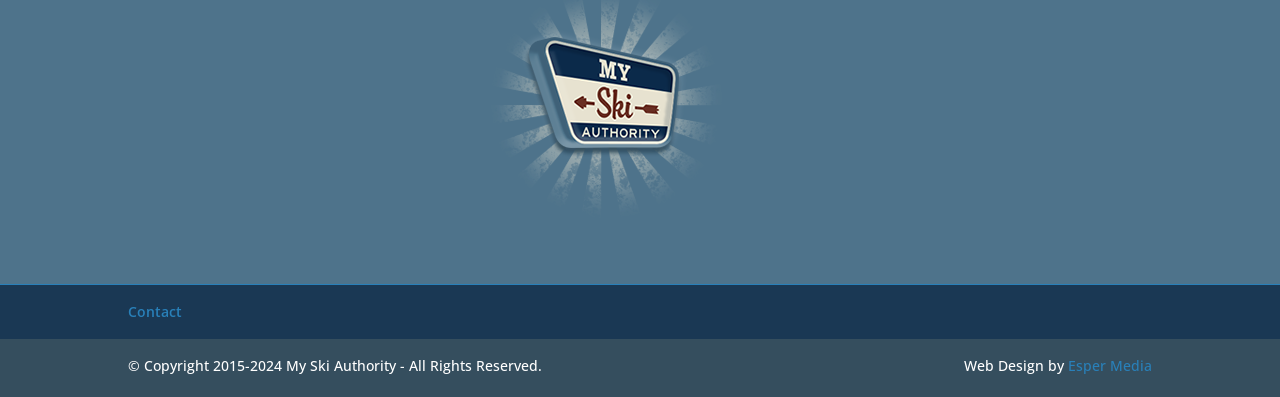Using the element description provided, determine the bounding box coordinates in the format (top-left x, top-left y, bottom-right x, bottom-right y). Ensure that all values are floating point numbers between 0 and 1. Element description: corrinewinwood@hotmail.co.uk

None